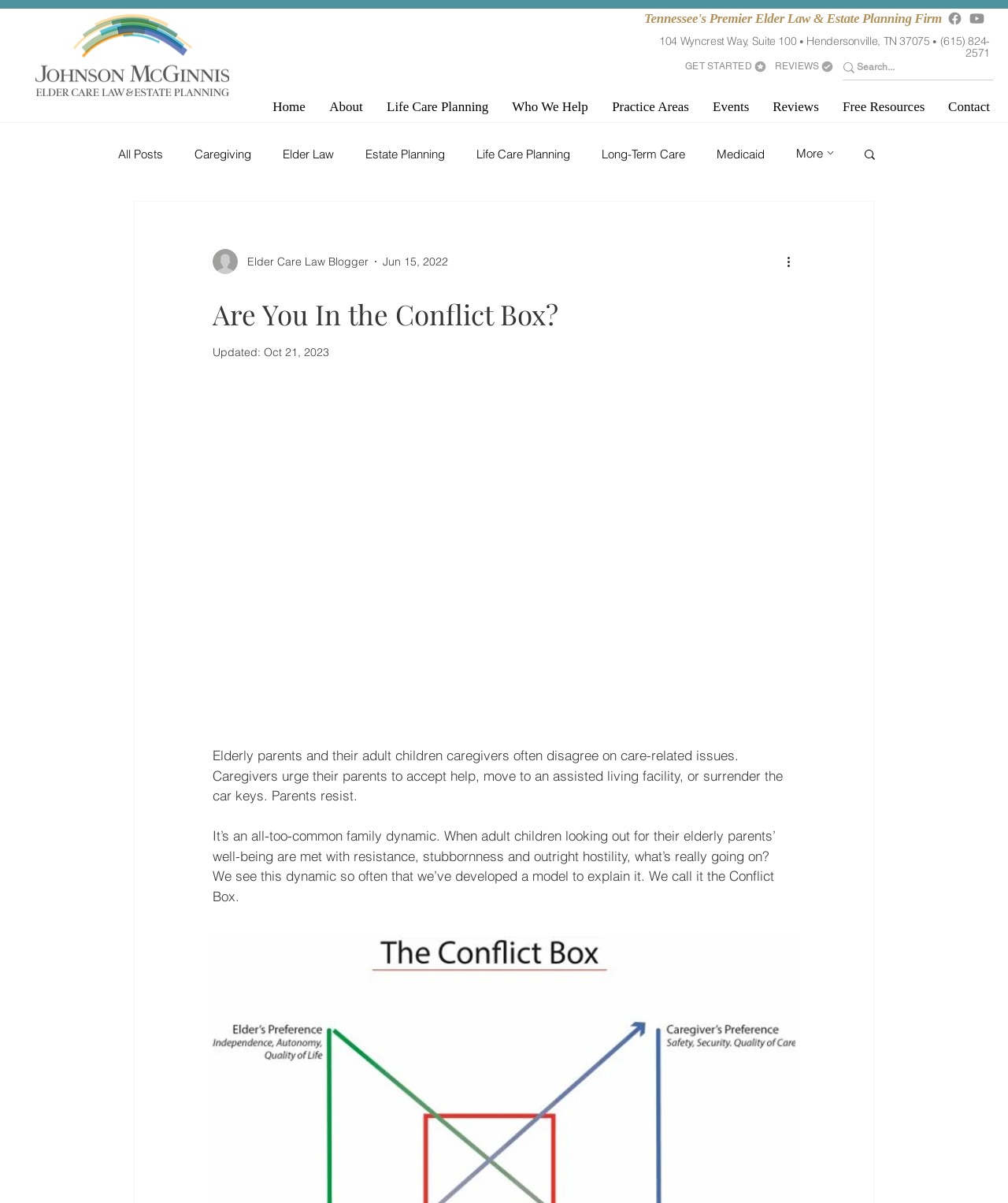Indicate the bounding box coordinates of the element that needs to be clicked to satisfy the following instruction: "Contact us". The coordinates should be four float numbers between 0 and 1, i.e., [left, top, right, bottom].

[0.929, 0.081, 0.994, 0.097]